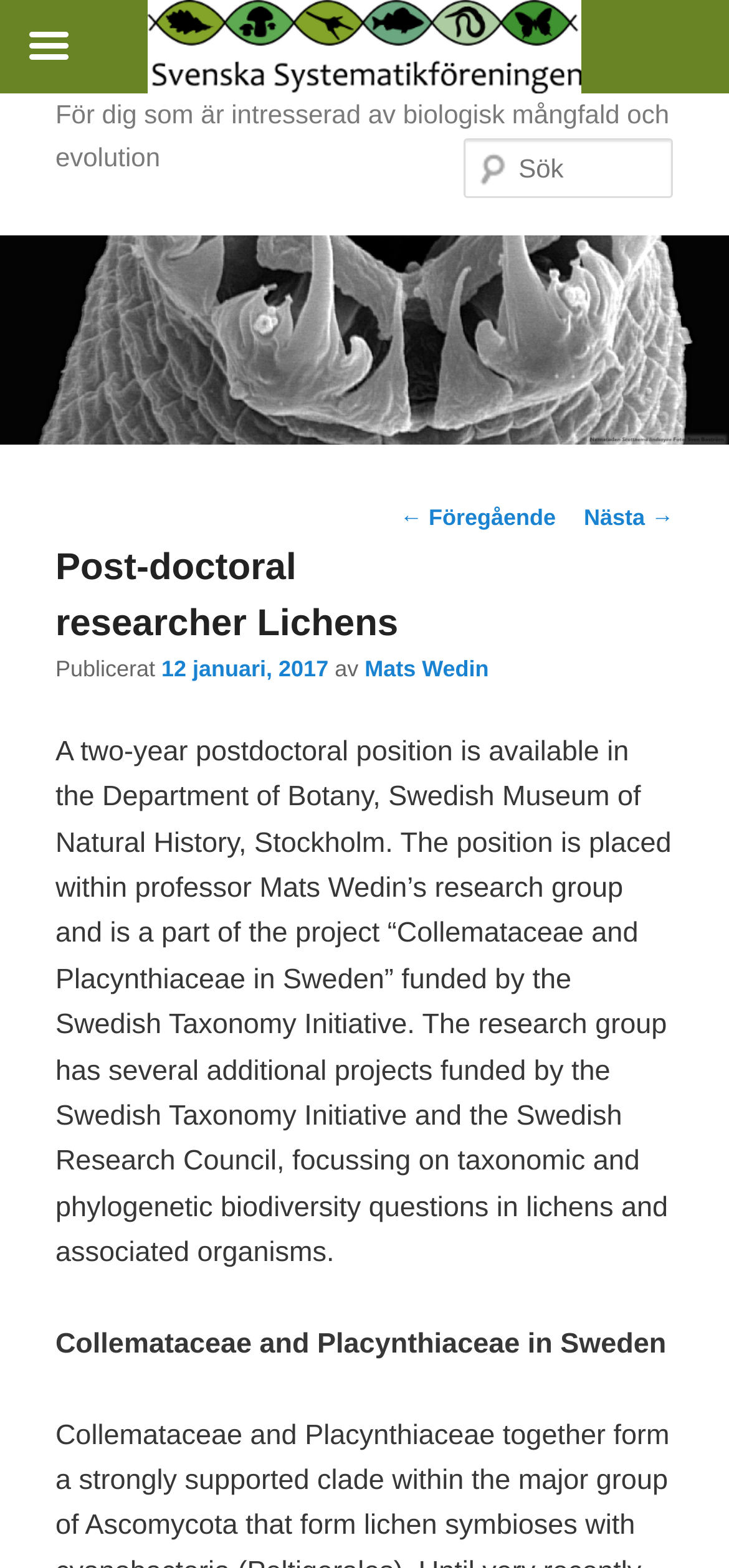Create a detailed narrative describing the layout and content of the webpage.

The webpage is about a post-doctoral researcher position in lichens at the Swedish Museum of Natural History, Stockholm. At the top of the page, there is a heading that reads "För dig som är intresserad av biologisk mångfald och evolution" (For those interested in biological diversity and evolution). Below this heading, there is a search bar with a "Sök" (Search) button and a text box.

To the left of the search bar, there is a link that takes users to the main content of the page. Above this link, there are two more links, "Hoppa till primärt innehåll" (Skip to primary content) and "Hoppa till sekundärt innehåll" (Skip to secondary content).

The main content of the page is divided into sections. The first section has a heading that reads "Post-doctoral researcher Lichens" and provides information about the position, including the publication date and the name of the researcher, Mats Wedin. Below this section, there is a paragraph of text that describes the research project and the research group.

To the right of the main content, there is a navigation section with links to previous and next posts. At the top-right corner of the page, there is a logo image with the text "Logotyp 400x86".